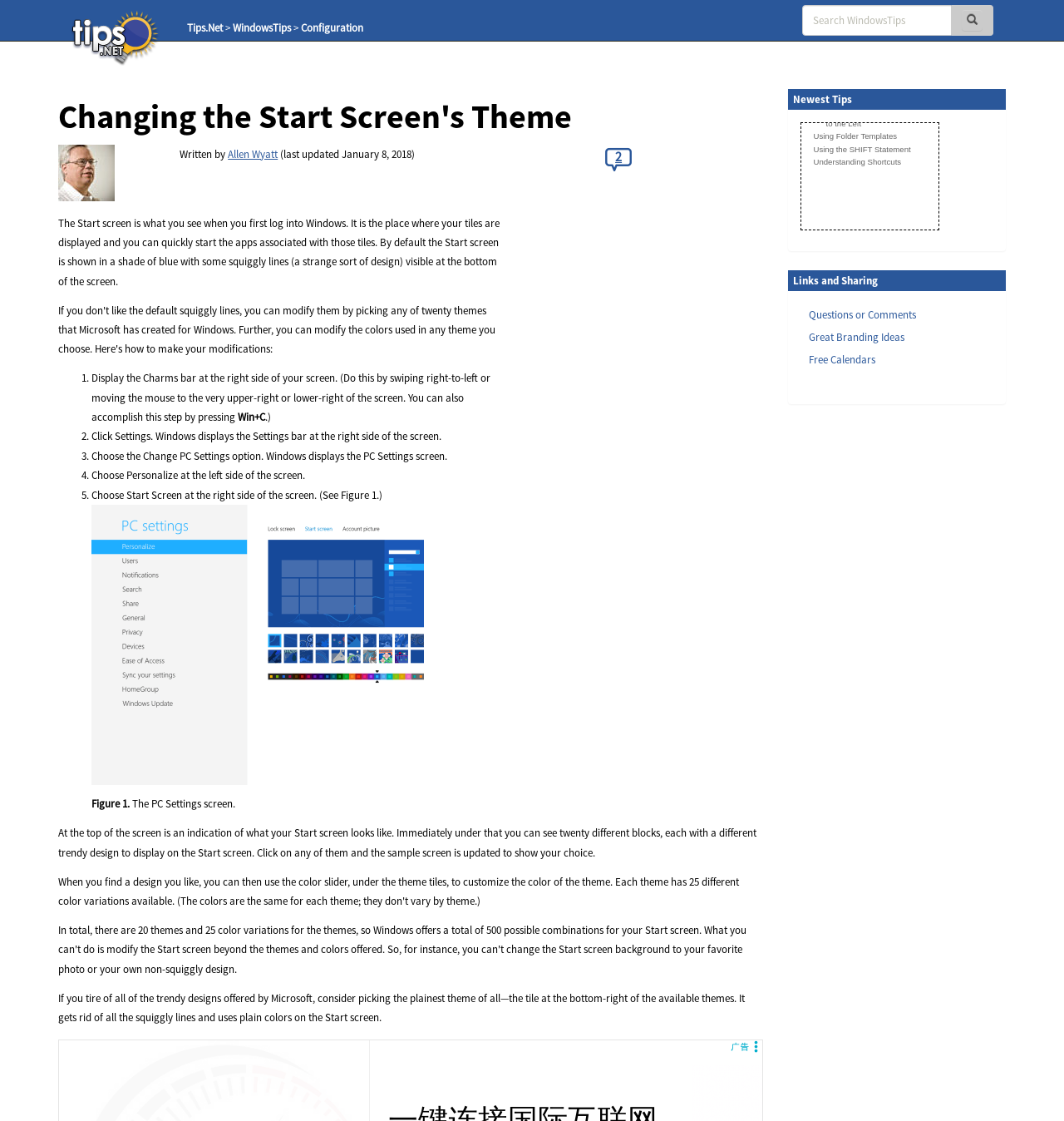Determine the heading of the webpage and extract its text content.

Changing the Start Screen's Theme